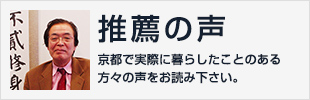Describe the image with as much detail as possible.

The image features a prominent individual, likely associated with the topic of recommendations or testimonials, as suggested by the text "推薦の声," which translates to "Voices of Recommendation." This section invites individuals who have lived in Kyoto to share their experiences. The individual in the image appears to be an older man, possibly providing a sense of gravitas and authenticity to the testimonials being discussed. The context implies a focus on personal stories and insights, aimed at encouraging others to engage with the community or services highlighted in the content. The overall presentation is designed to build trust and foster connections by showcasing real-life perspectives from residents.